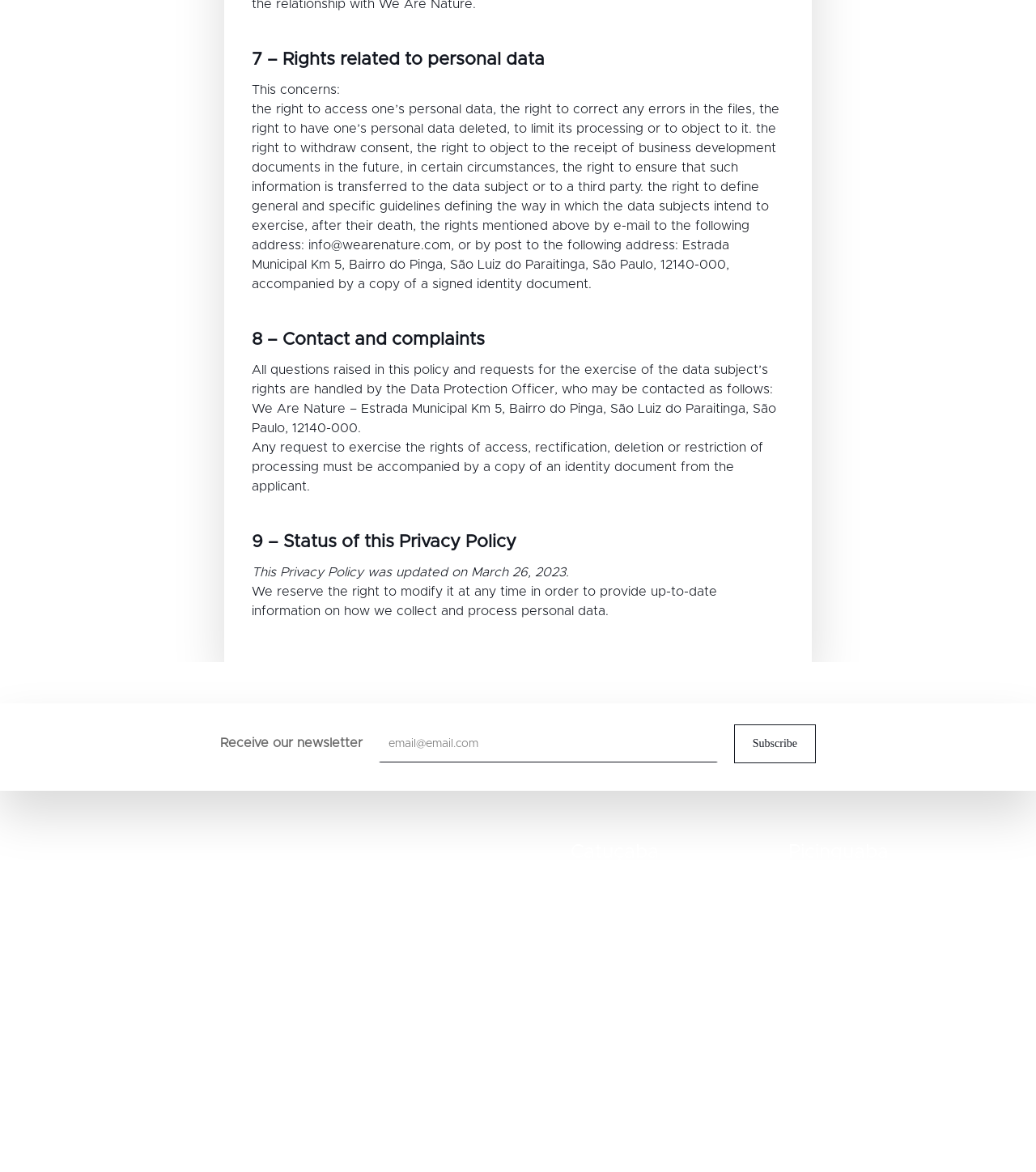When was this Privacy Policy updated?
Offer a detailed and exhaustive answer to the question.

I found the update date in the section '9 – Status of this Privacy Policy' where it mentions that the policy was updated on this specific date.